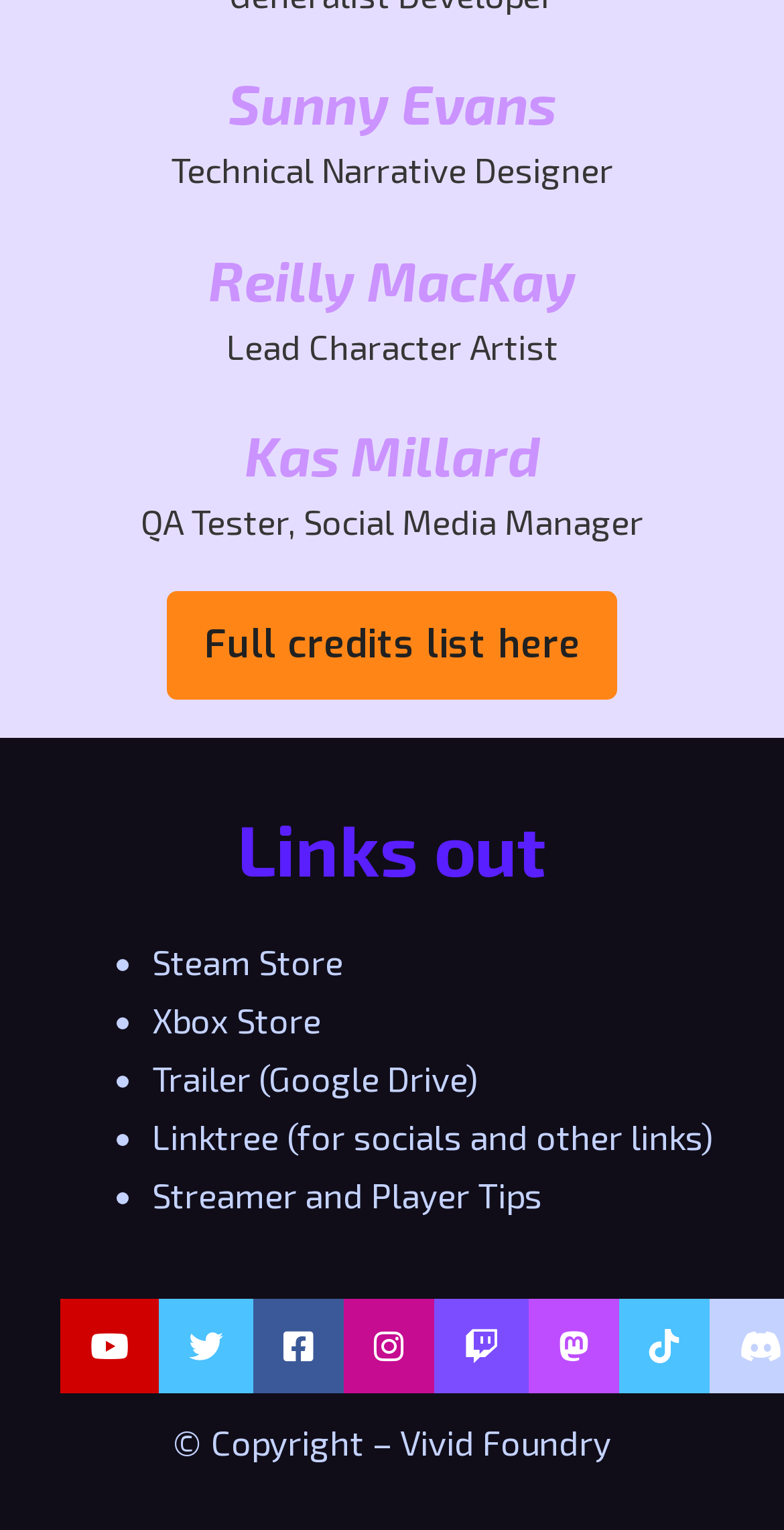Determine the bounding box coordinates of the clickable region to carry out the instruction: "Visit Steam Store".

[0.194, 0.615, 0.437, 0.641]